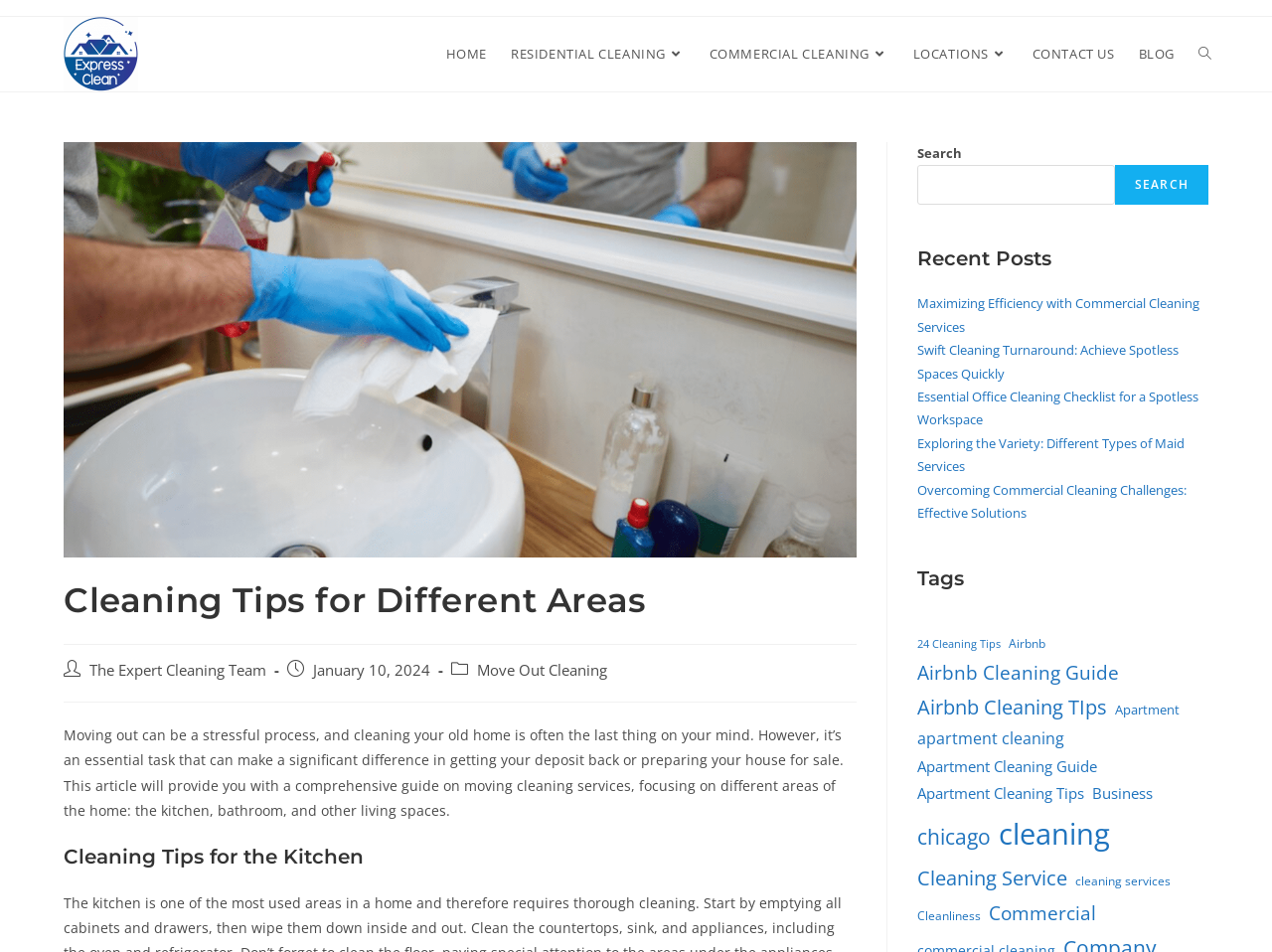Please identify the bounding box coordinates of the clickable region that I should interact with to perform the following instruction: "Explore the 'Recent Posts' section". The coordinates should be expressed as four float numbers between 0 and 1, i.e., [left, top, right, bottom].

[0.721, 0.257, 0.95, 0.286]